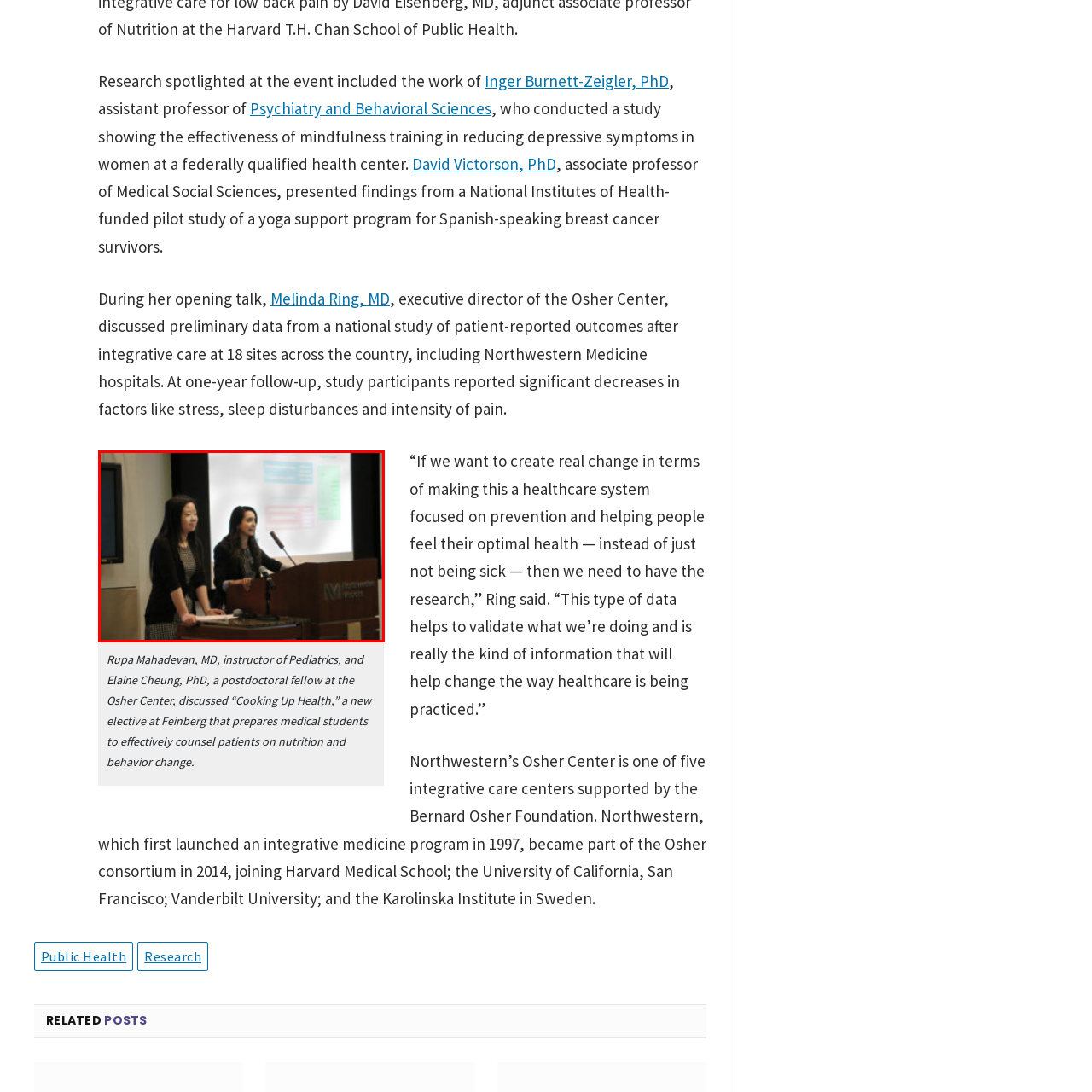What is the purpose of the 'Cooking Up Health' elective?
Look closely at the area highlighted by the red bounding box and give a detailed response to the question.

The 'Cooking Up Health' elective is designed to educate medical students on effectively counseling patients about nutrition and behavior change, indicating that its purpose is to provide medical students with the knowledge and skills necessary to advise their patients on healthy nutrition and lifestyle choices.